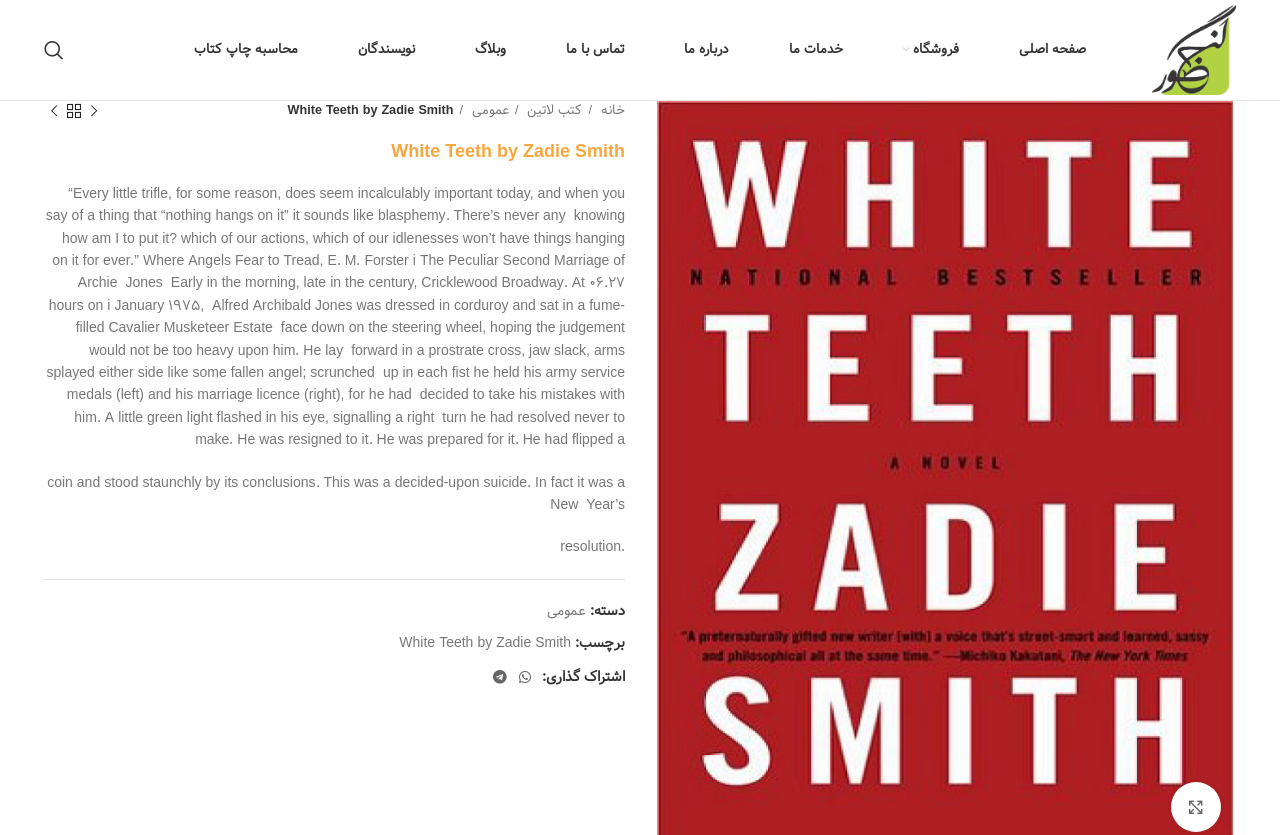Identify the bounding box coordinates for the region to click in order to carry out this instruction: "Search for a book". Provide the coordinates using four float numbers between 0 and 1, formatted as [left, top, right, bottom].

[0.027, 0.036, 0.058, 0.084]